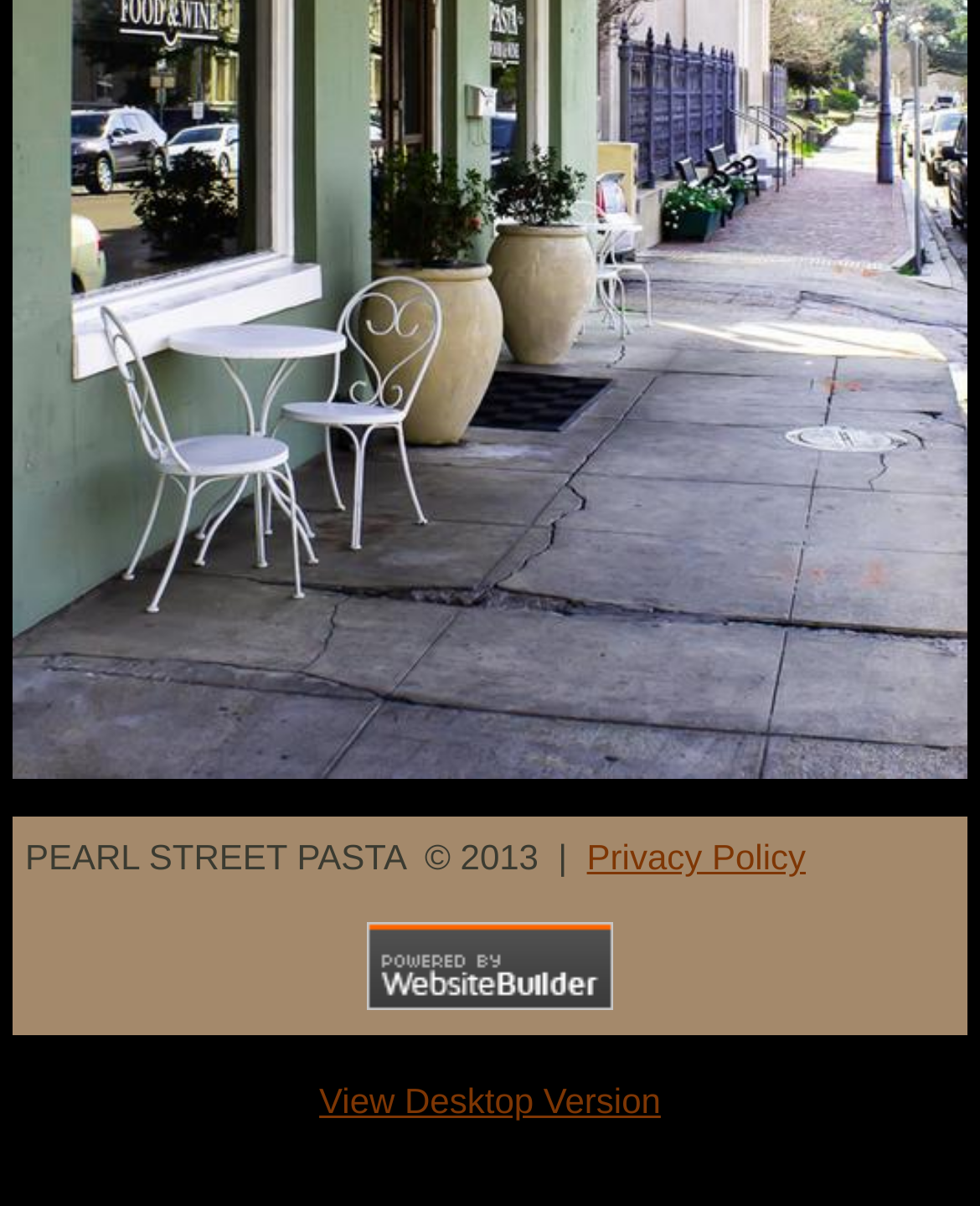Identify the bounding box coordinates for the UI element described as follows: View Desktop Version. Use the format (top-left x, top-left y, bottom-right x, bottom-right y) and ensure all values are floating point numbers between 0 and 1.

[0.326, 0.897, 0.674, 0.93]